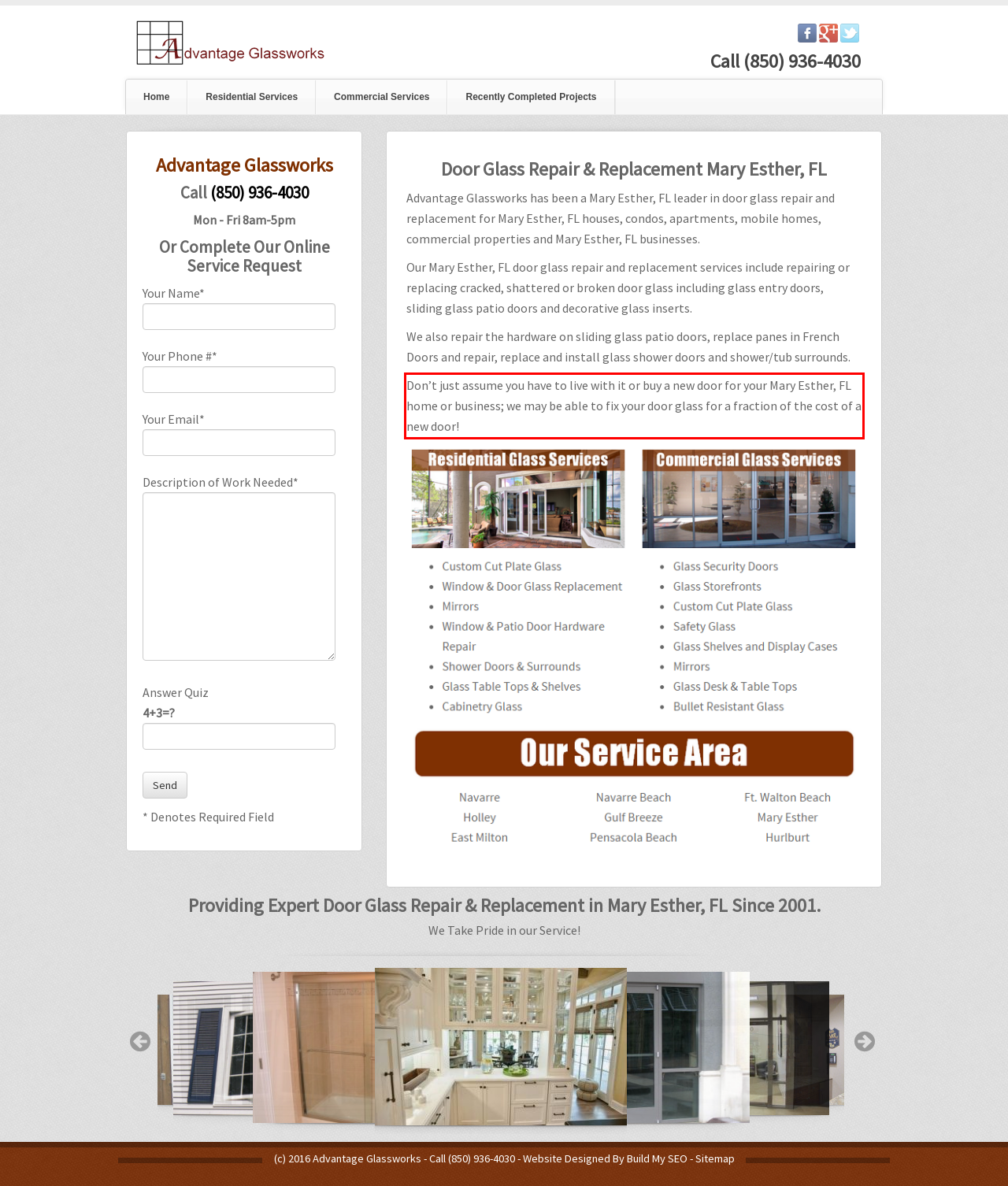Observe the screenshot of the webpage, locate the red bounding box, and extract the text content within it.

Don’t just assume you have to live with it or buy a new door for your Mary Esther, FL home or business; we may be able to fix your door glass for a fraction of the cost of a new door!